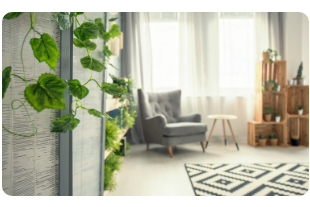Use a single word or phrase to answer the following:
What is the purpose of the wooden crates?

Display for potted plants